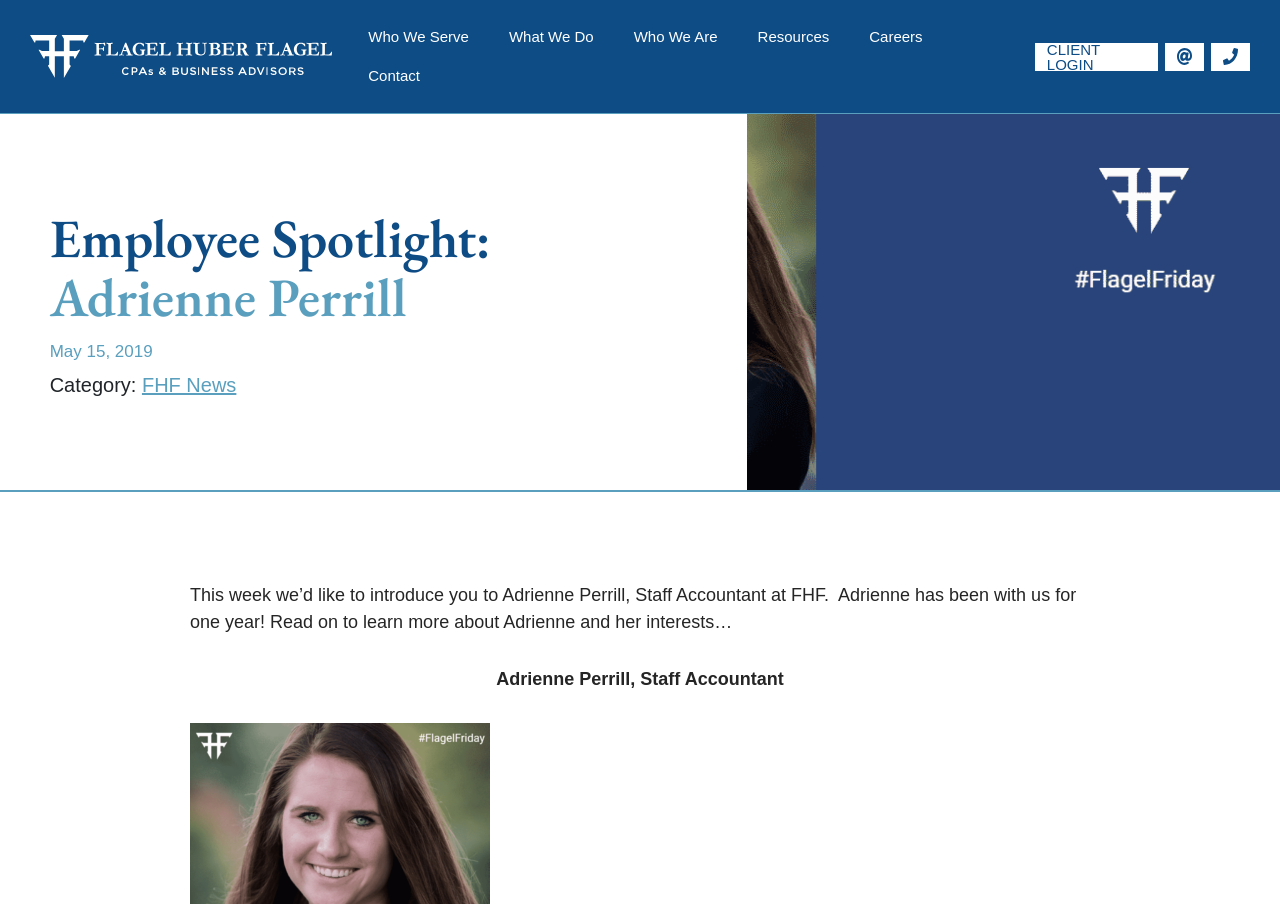What is Adrienne's job title?
Carefully analyze the image and provide a thorough answer to the question.

I found the answer by reading the text 'This week we’d like to introduce you to Adrienne Perrill, Staff Accountant at FHF.' which explicitly states Adrienne's job title.